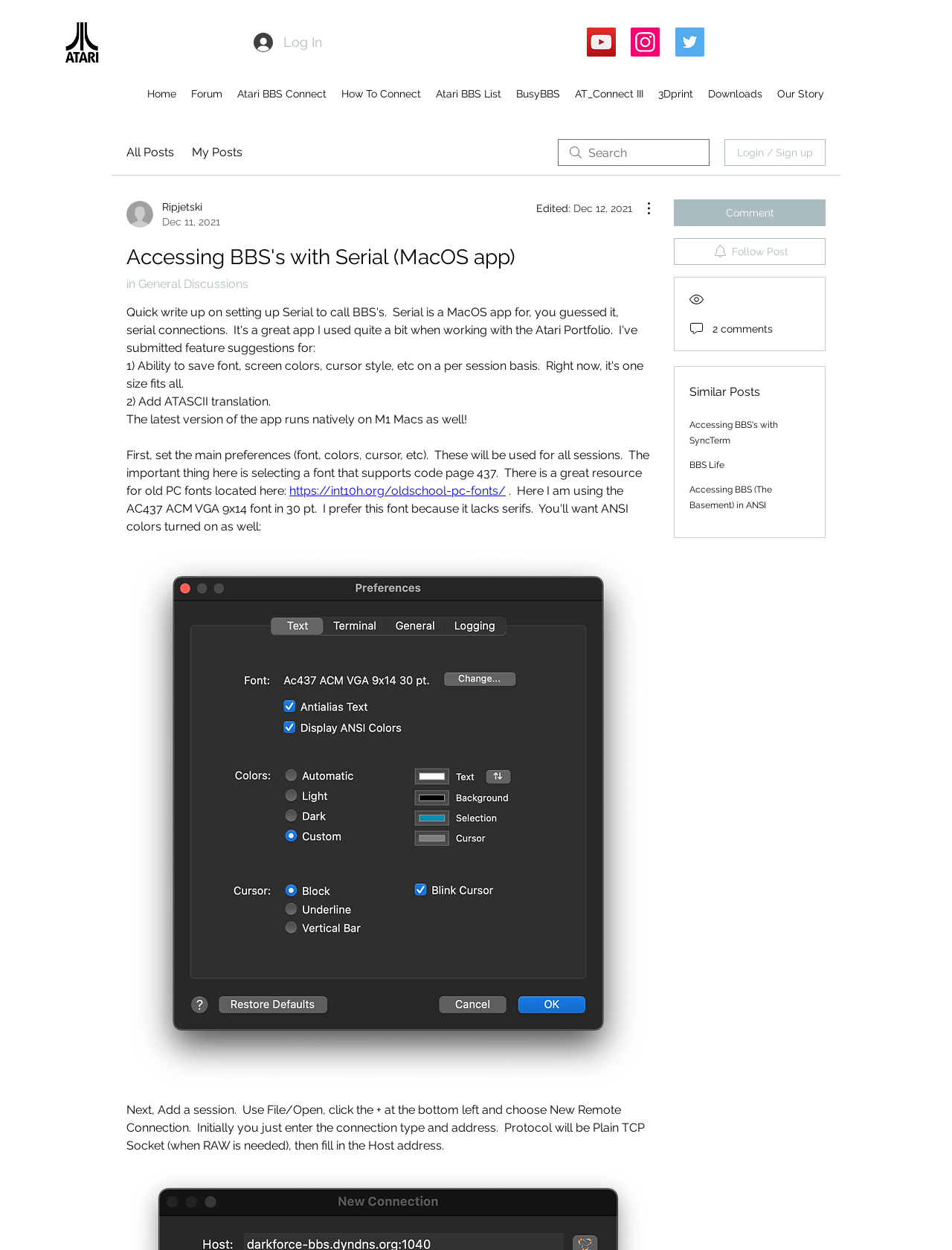How many comments are there on the post?
Provide a comprehensive and detailed answer to the question.

At the bottom of the post, there is a section that shows the number of comments, which is 2 comments.